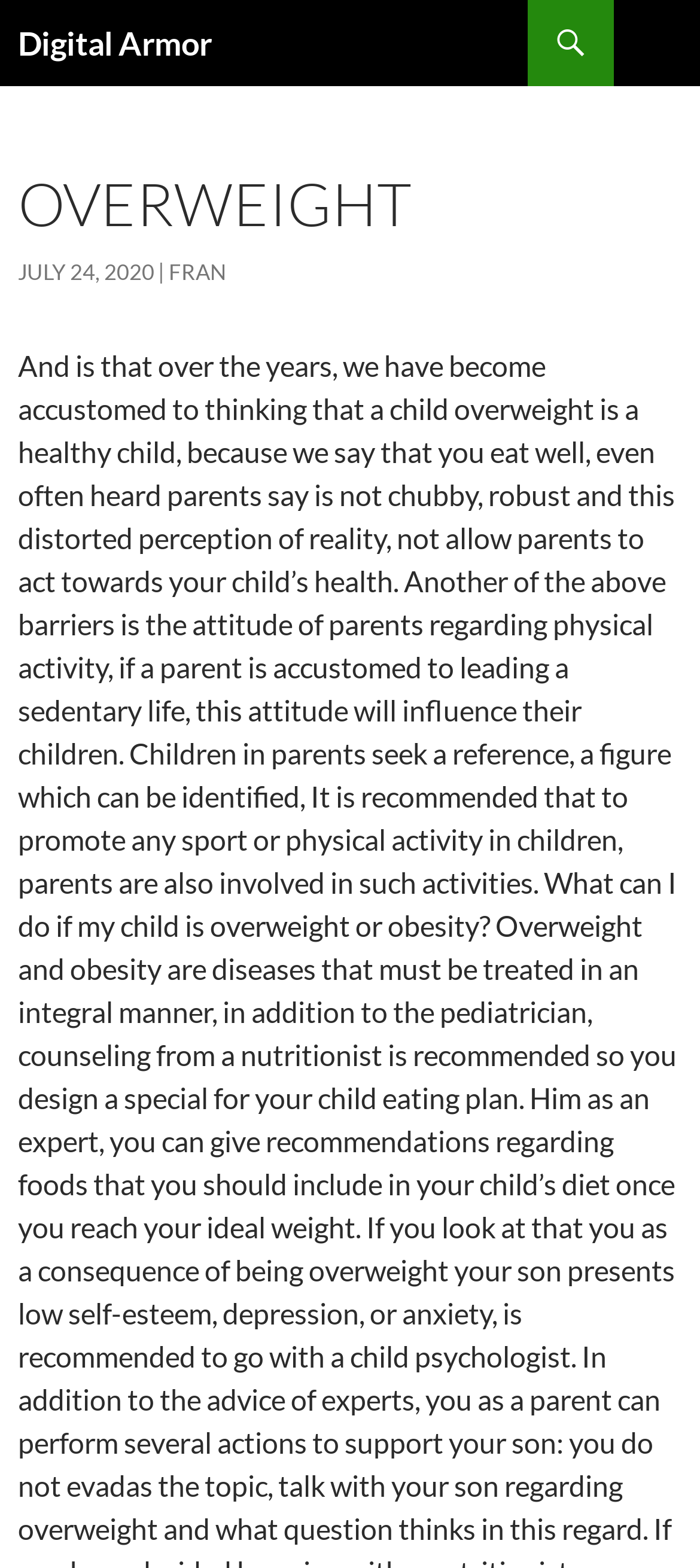When was the article published? Refer to the image and provide a one-word or short phrase answer.

JULY 24, 2020